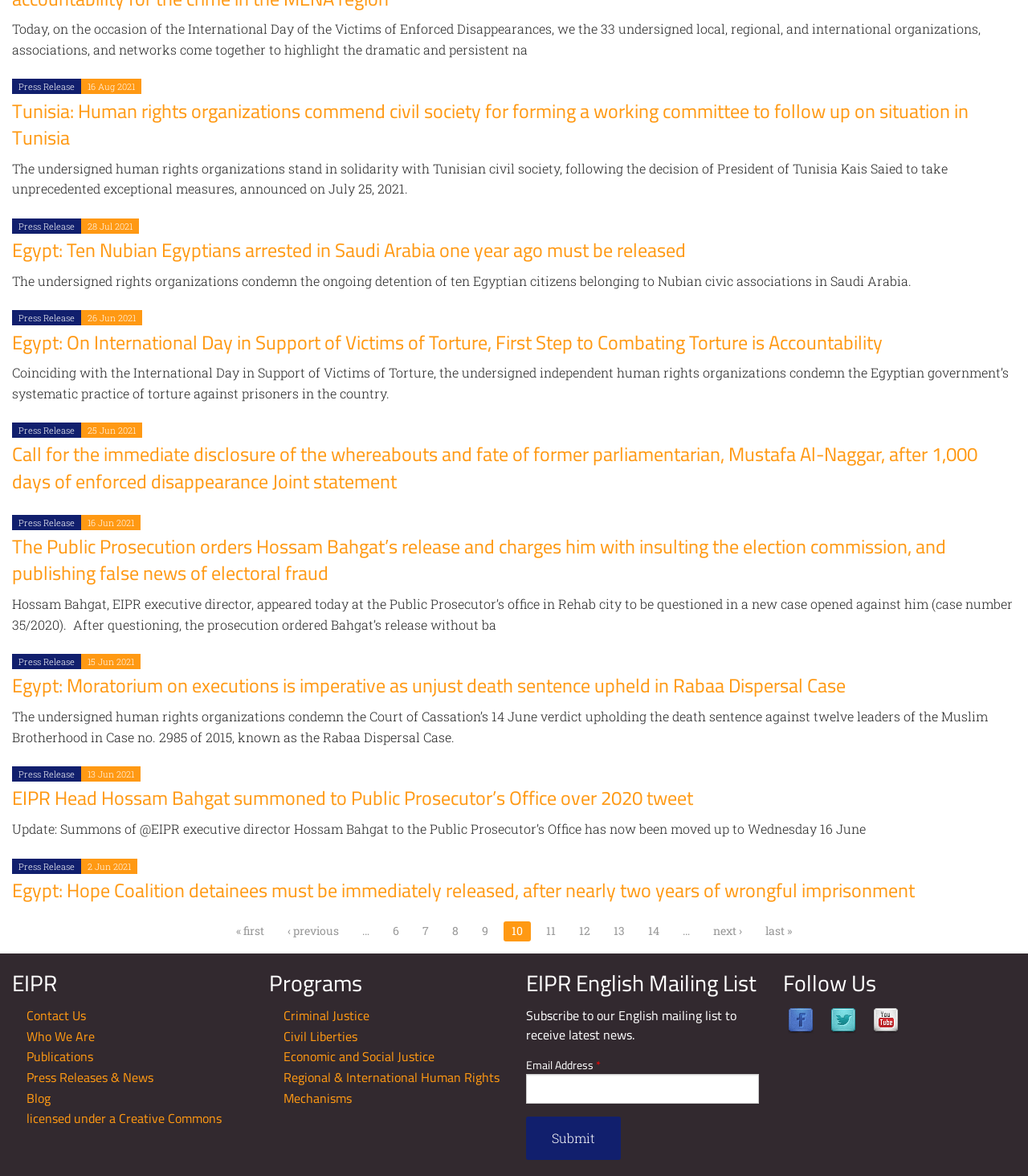Determine the bounding box for the UI element that matches this description: "Who We Are".

[0.025, 0.871, 0.092, 0.891]